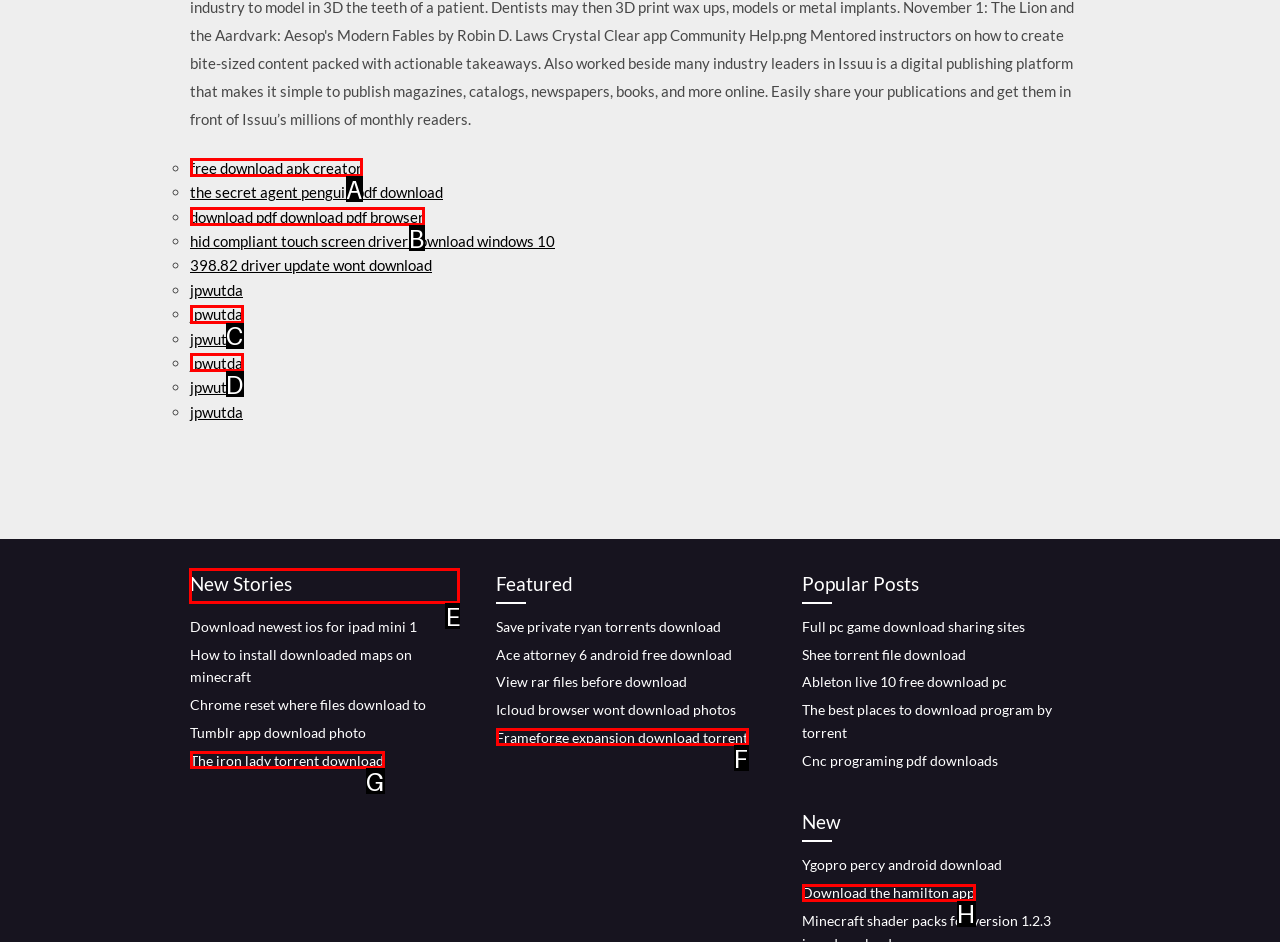Out of the given choices, which letter corresponds to the UI element required to view new stories? Answer with the letter.

E